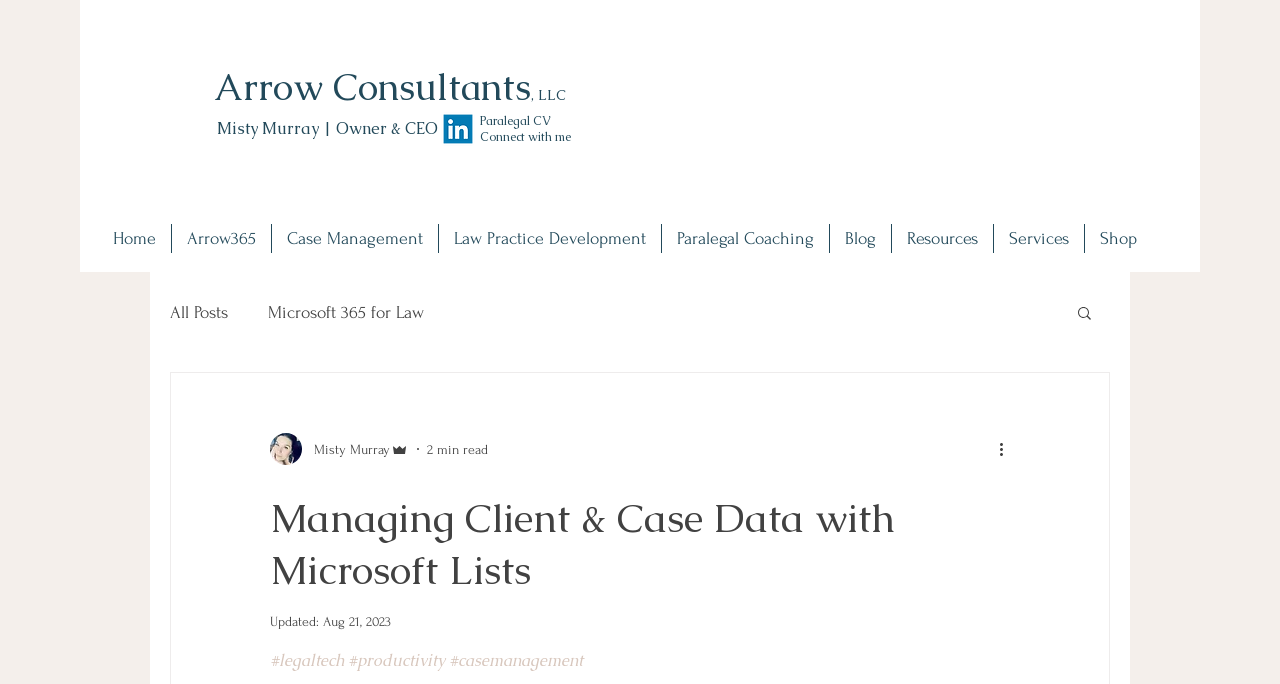How many navigation links are in the 'Site' navigation?
Provide a one-word or short-phrase answer based on the image.

8